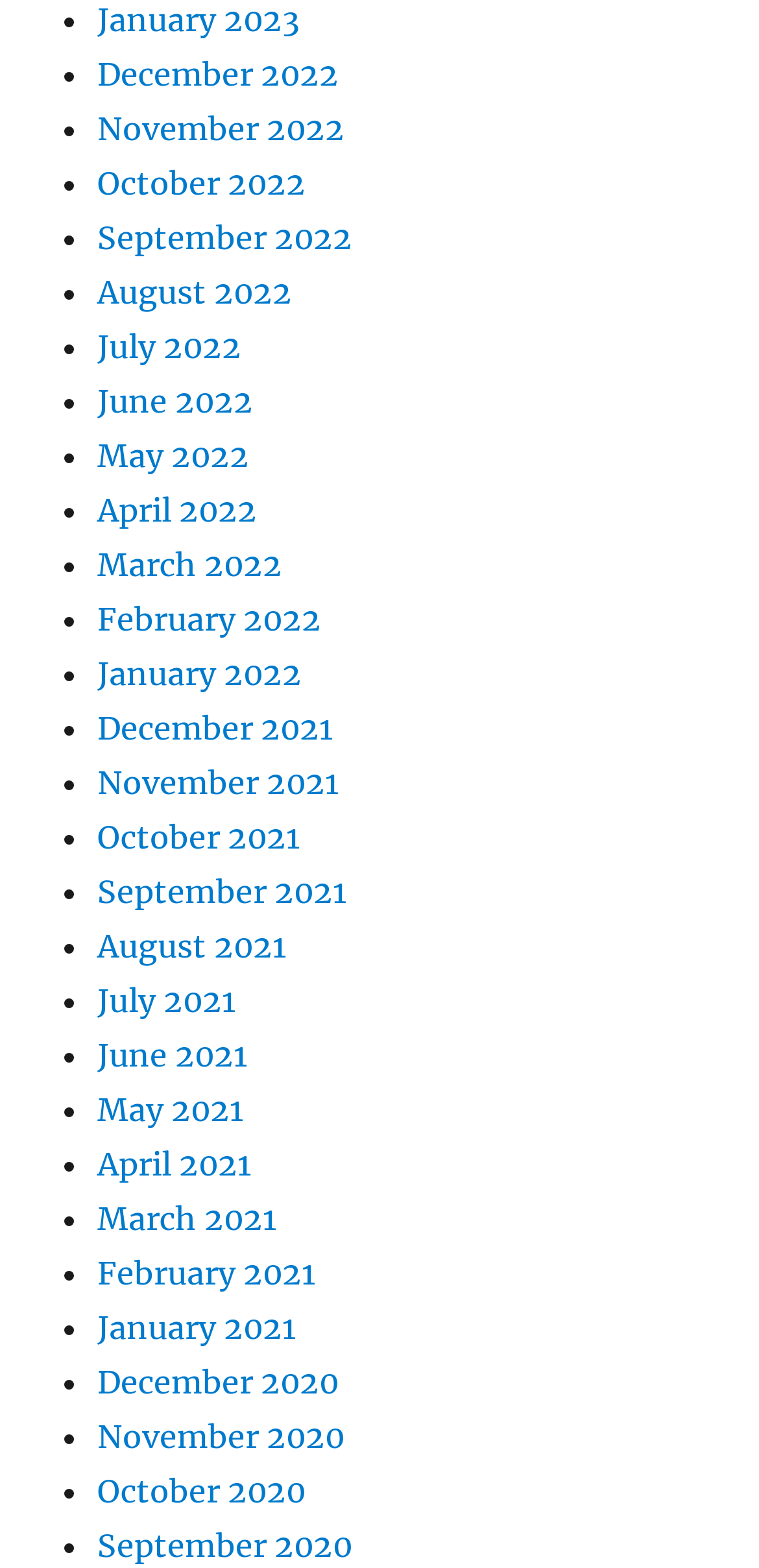How many months are listed in total? Refer to the image and provide a one-word or short phrase answer.

36